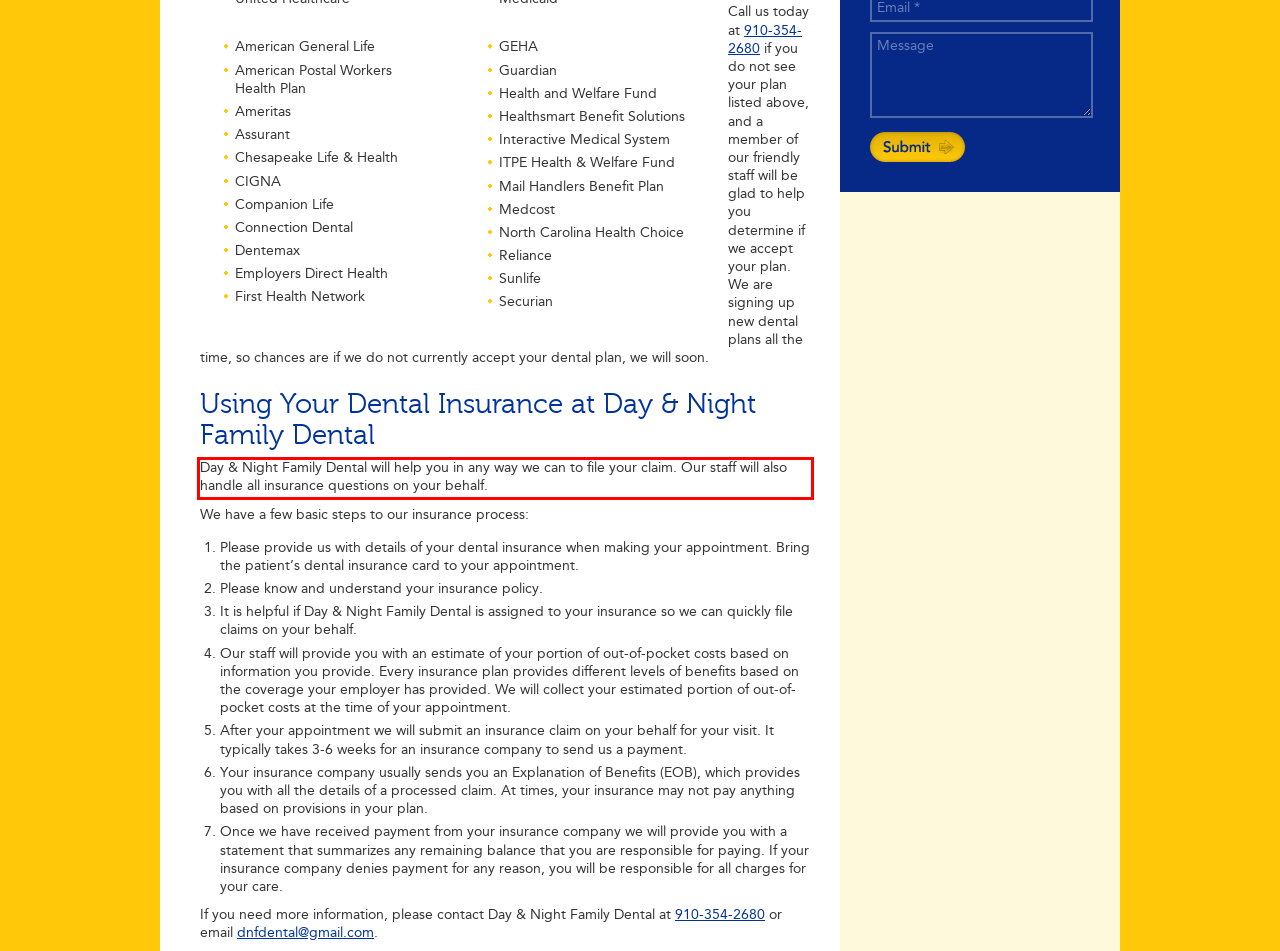You are provided with a screenshot of a webpage featuring a red rectangle bounding box. Extract the text content within this red bounding box using OCR.

Day & Night Family Dental will help you in any way we can to file your claim. Our staff will also handle all insurance questions on your behalf.